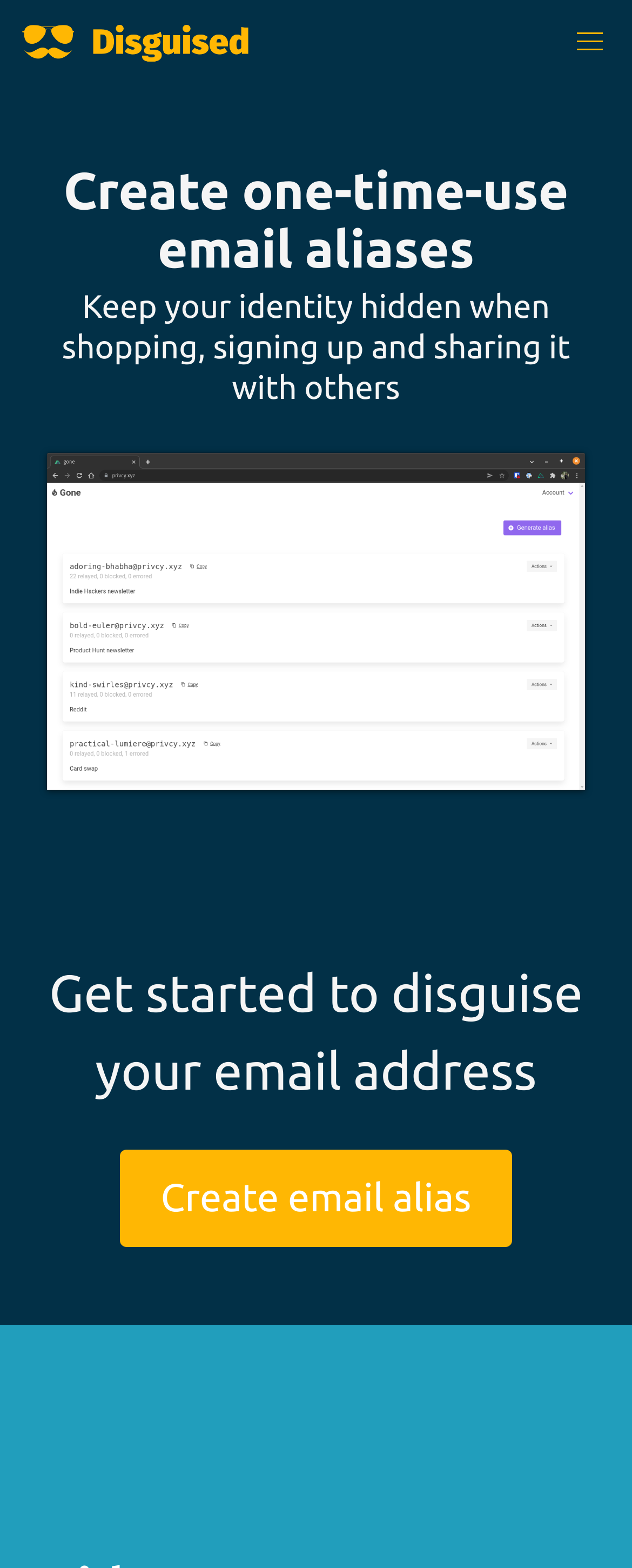Based on the image, please respond to the question with as much detail as possible:
What is shown in the figure on the webpage?

The figure on the webpage is an image that shows a screenshot of Privcy, which is likely a feature or a tool provided by the website to help users disguise their email address.